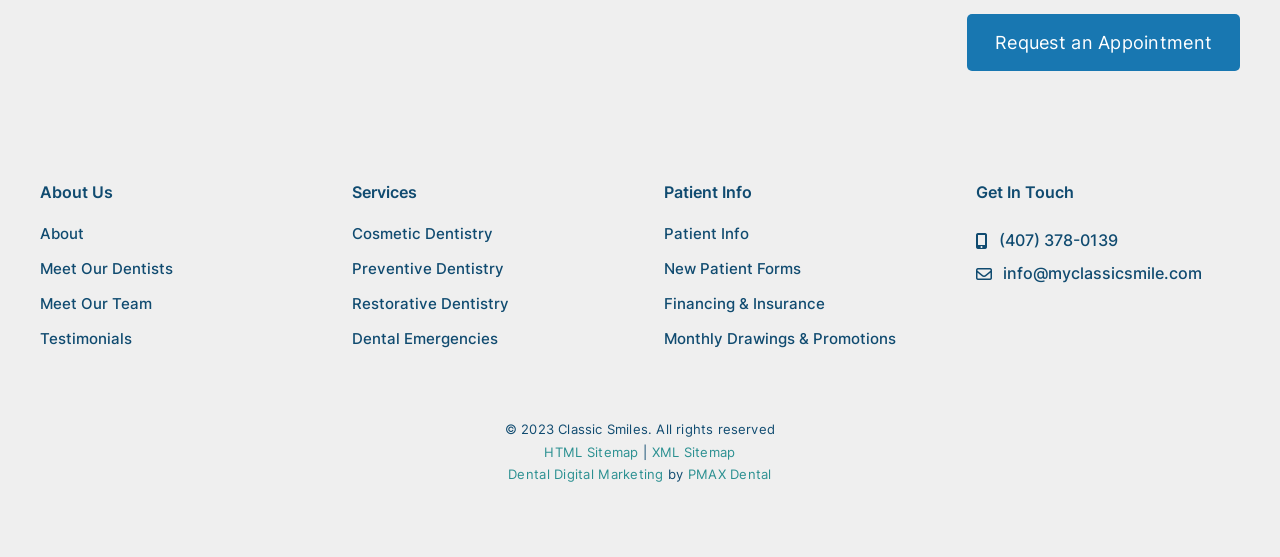How can I contact the dentist?
Using the image as a reference, answer the question in detail.

The webpage provides a phone number '(407) 378-0139' and an email address 'info@myclassicsmile.com' in the 'Get In Touch' section, which can be used to contact the dentist.